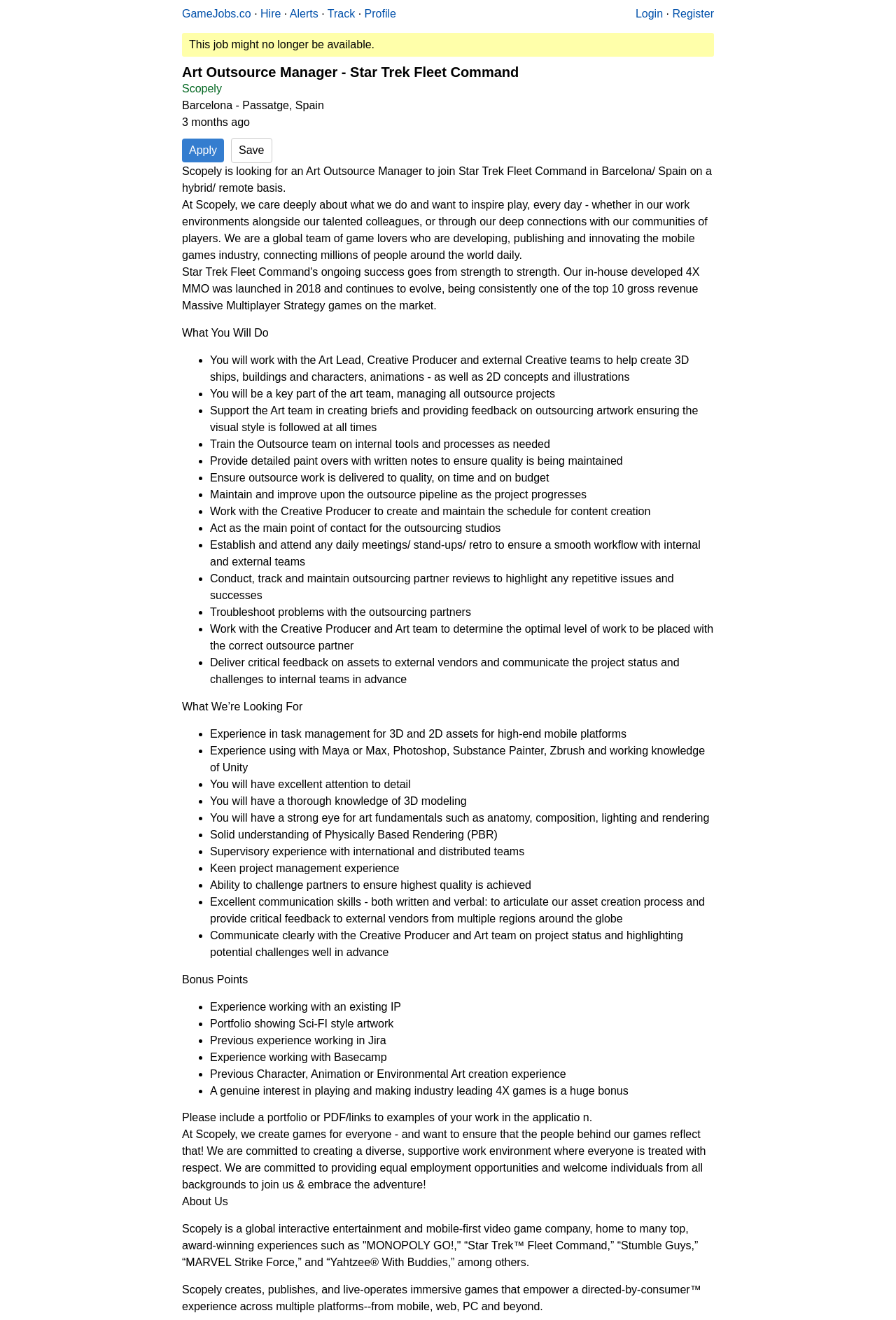Find the bounding box coordinates for the UI element whose description is: "Apply". The coordinates should be four float numbers between 0 and 1, in the format [left, top, right, bottom].

[0.203, 0.105, 0.25, 0.123]